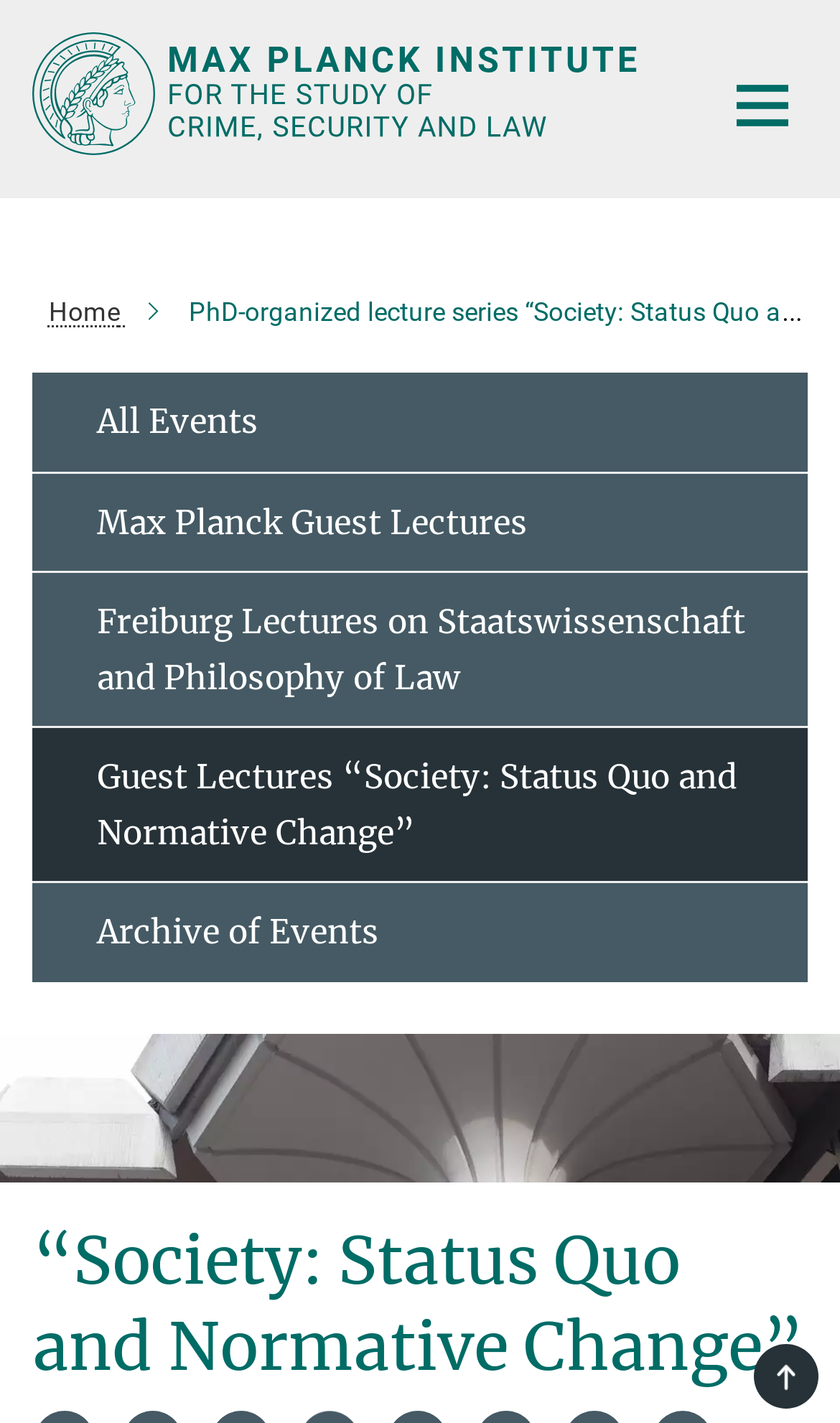Provide a one-word or brief phrase answer to the question:
What is the text of the main heading?

“Society: Status Quo and Normative Change”